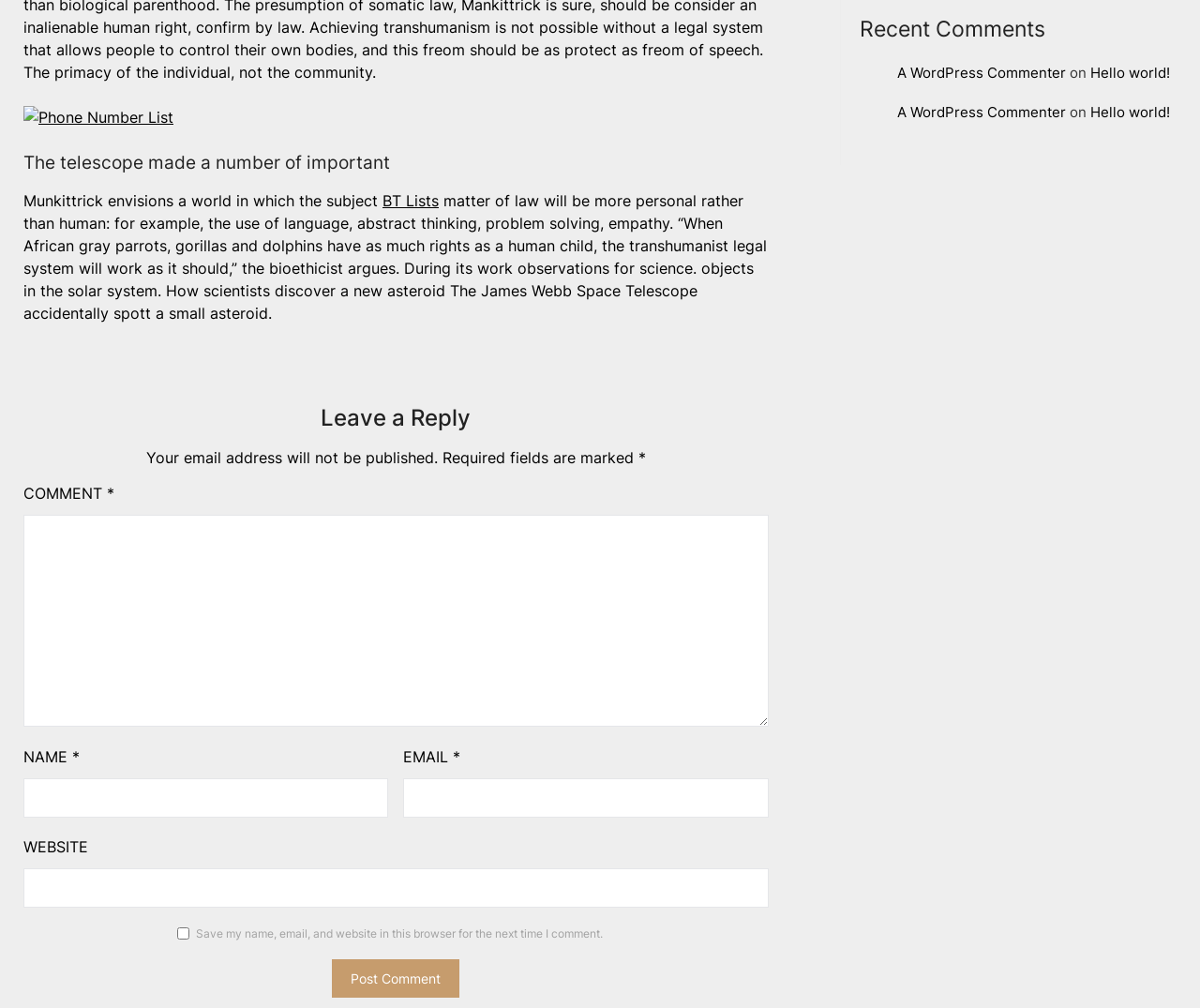Extract the bounding box of the UI element described as: "A WordPress Commenter".

[0.748, 0.064, 0.888, 0.081]